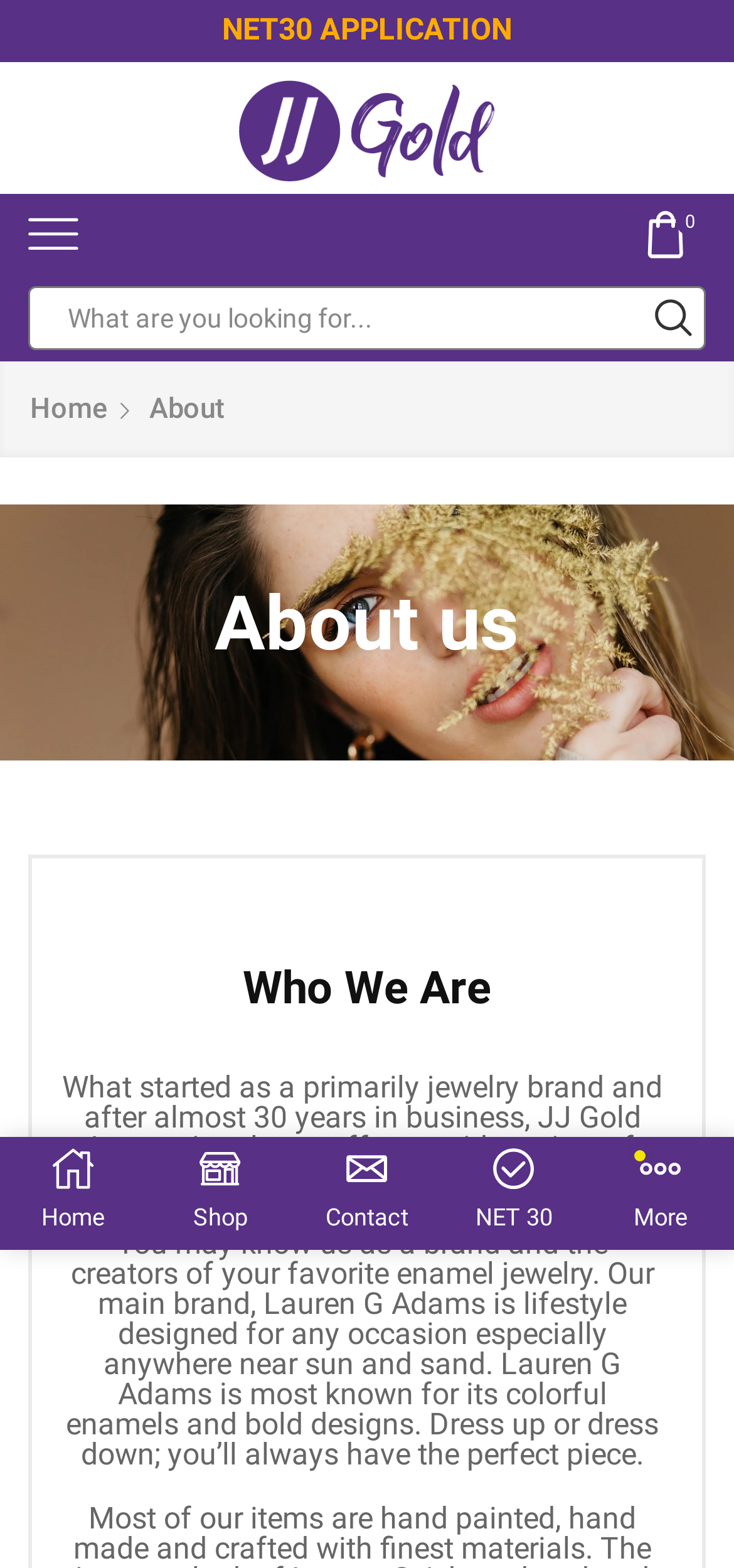What is the purpose of the search bar? Observe the screenshot and provide a one-word or short phrase answer.

To search the website